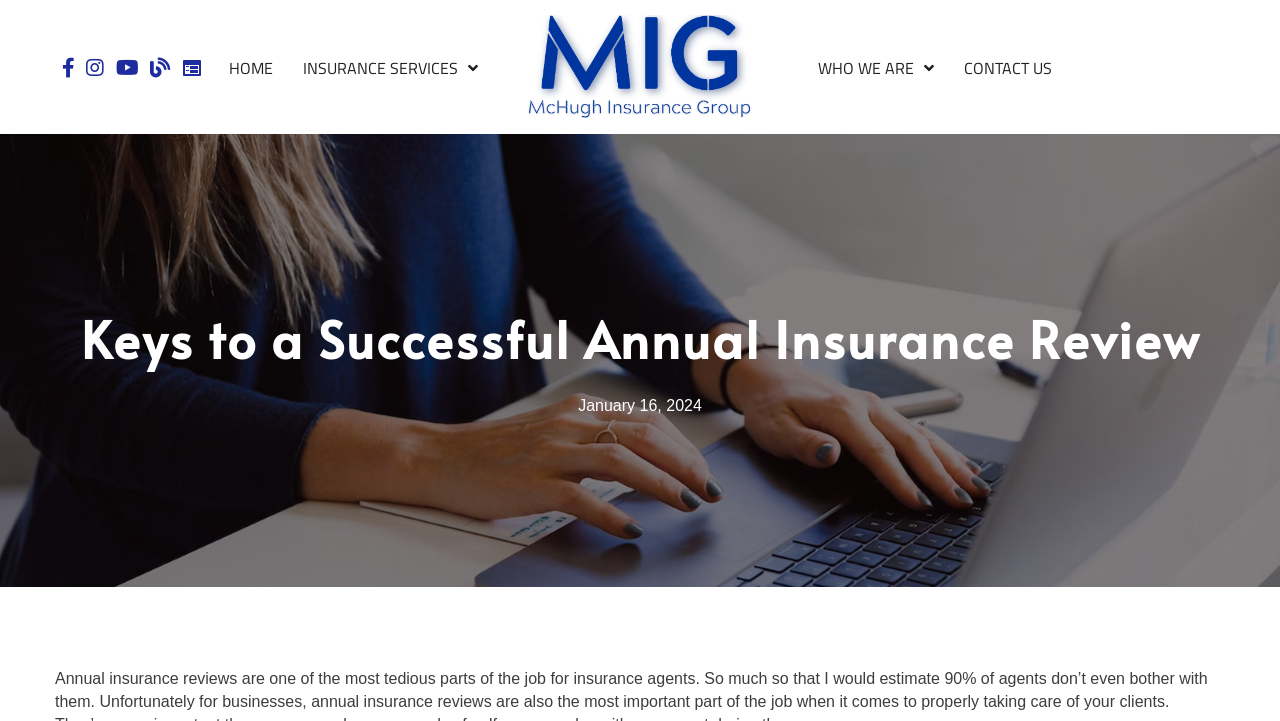Carefully observe the image and respond to the question with a detailed answer:
What is the logo of the insurance group?

I found the logo of the insurance group by looking at the image element at the top of the page, which is described as 'McHugh Insurance Group logo'.